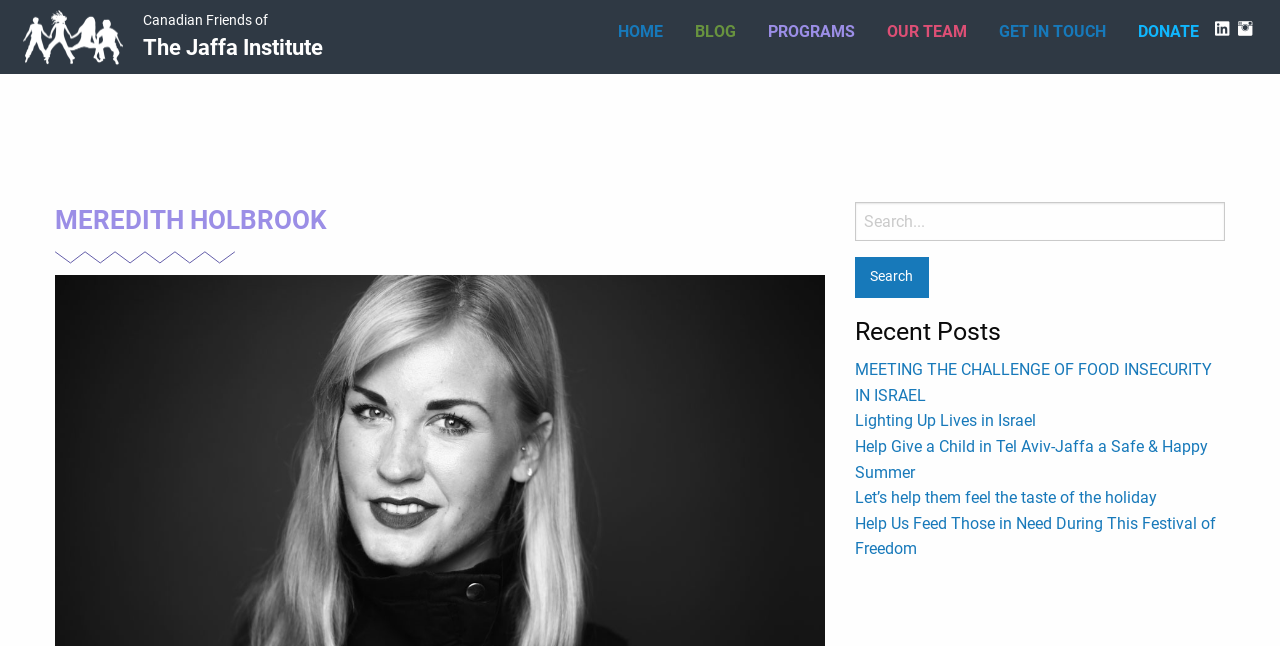Please find the bounding box coordinates of the clickable region needed to complete the following instruction: "View the BLOG page". The bounding box coordinates must consist of four float numbers between 0 and 1, i.e., [left, top, right, bottom].

[0.53, 0.02, 0.588, 0.08]